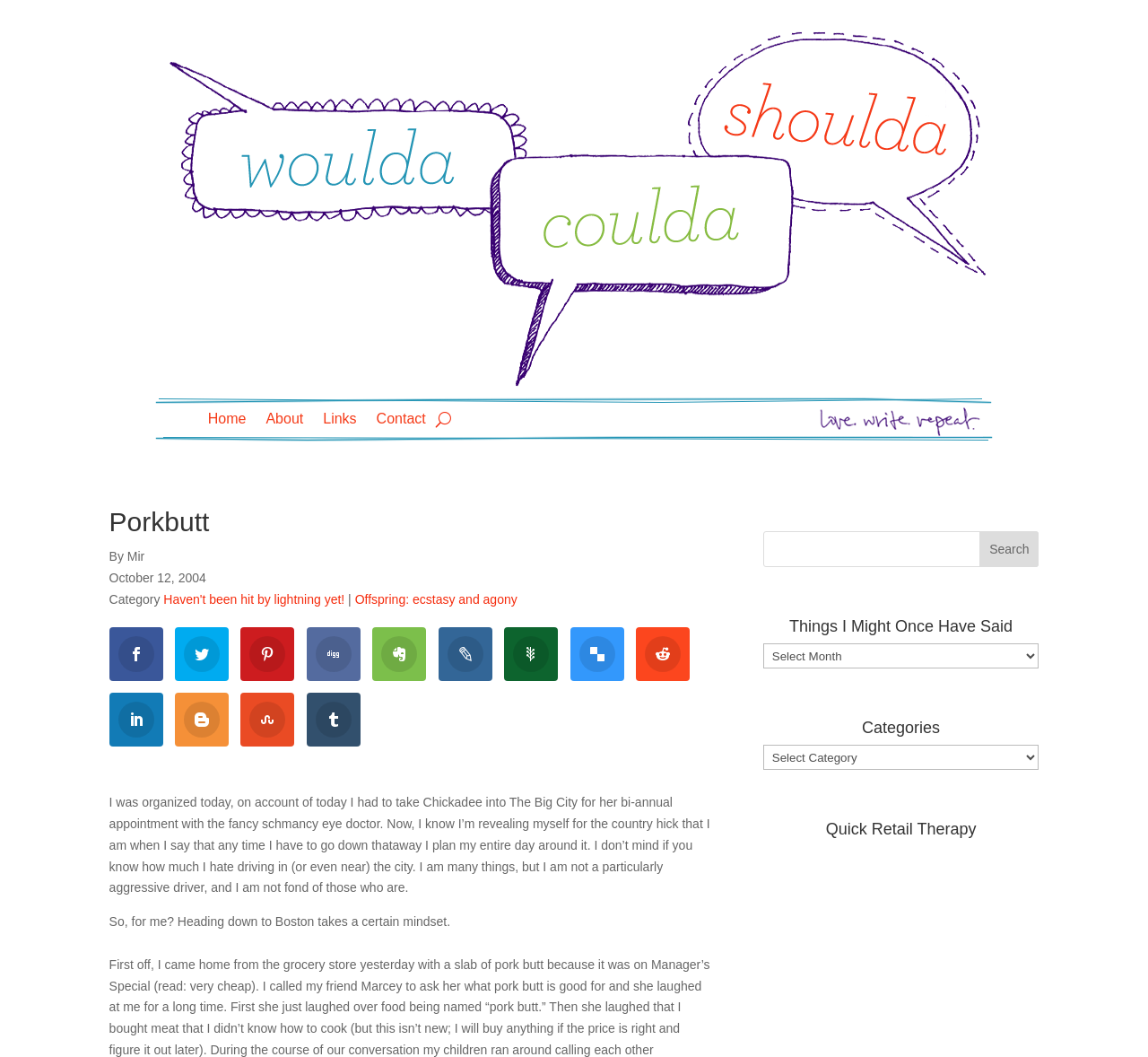Provide the bounding box coordinates of the section that needs to be clicked to accomplish the following instruction: "Read the post."

[0.095, 0.752, 0.618, 0.847]